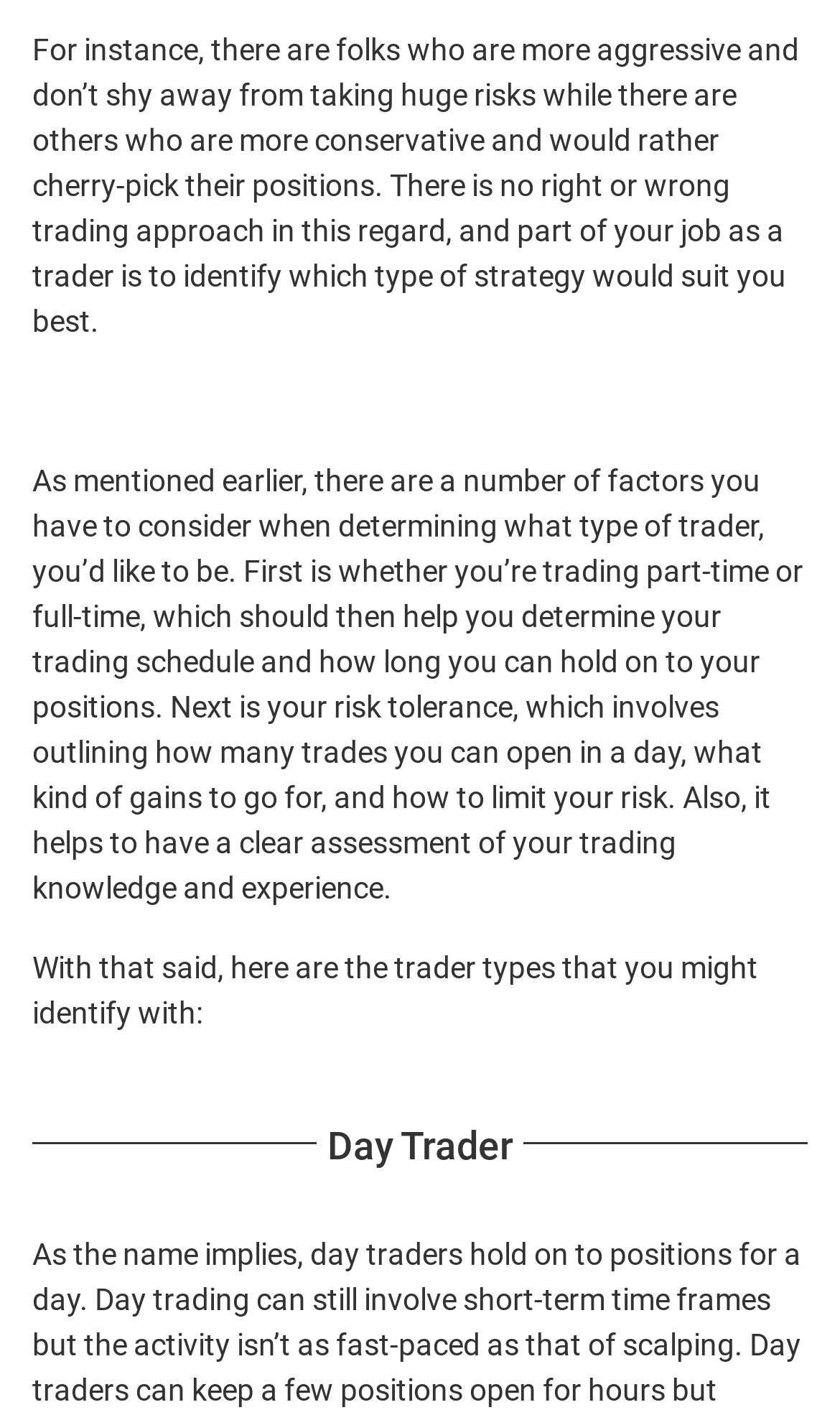How many ways can I contact easyMarkets?
Using the visual information, reply with a single word or short phrase.

5